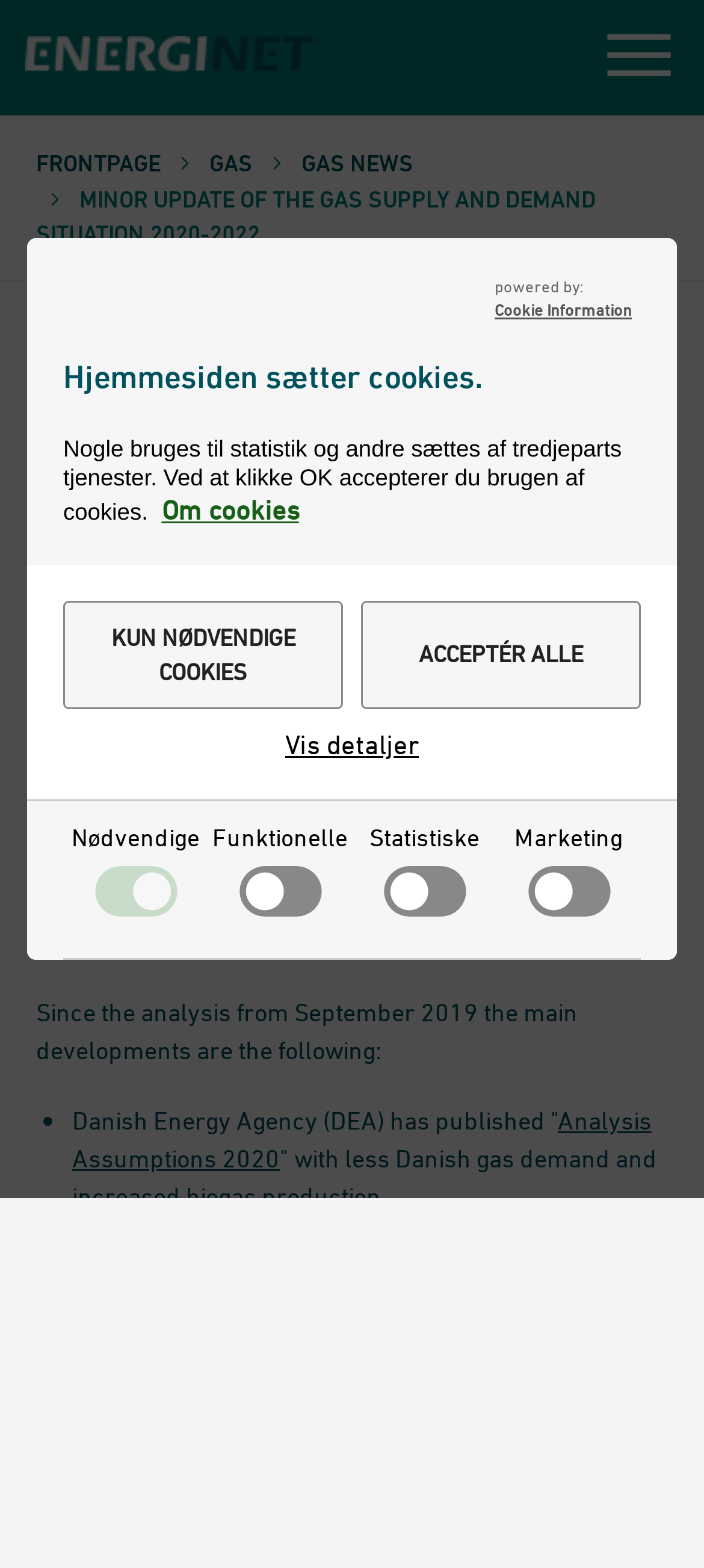How many list markers are there in the webpage?
Answer the question with a single word or phrase, referring to the image.

4